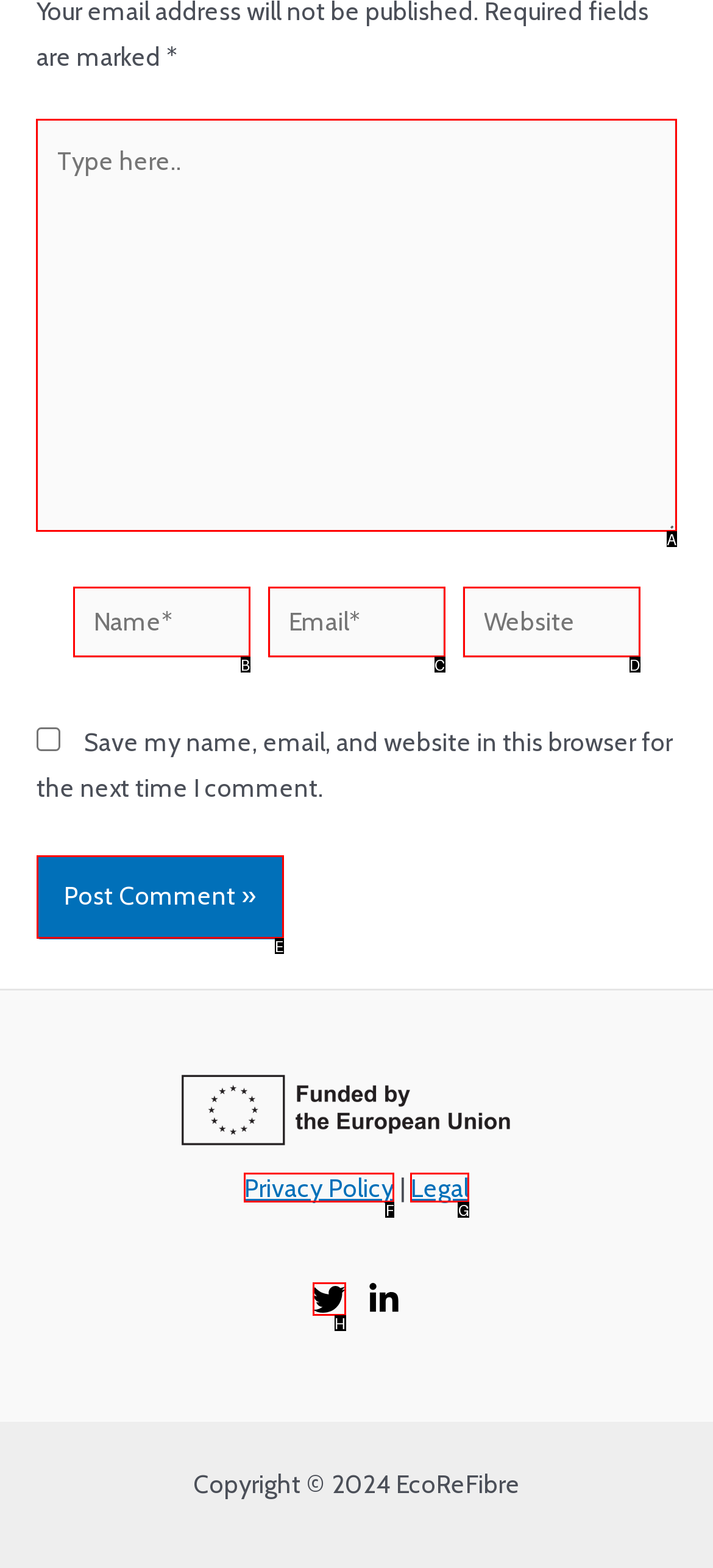Select the correct UI element to click for this task: Enter a comment.
Answer using the letter from the provided options.

A